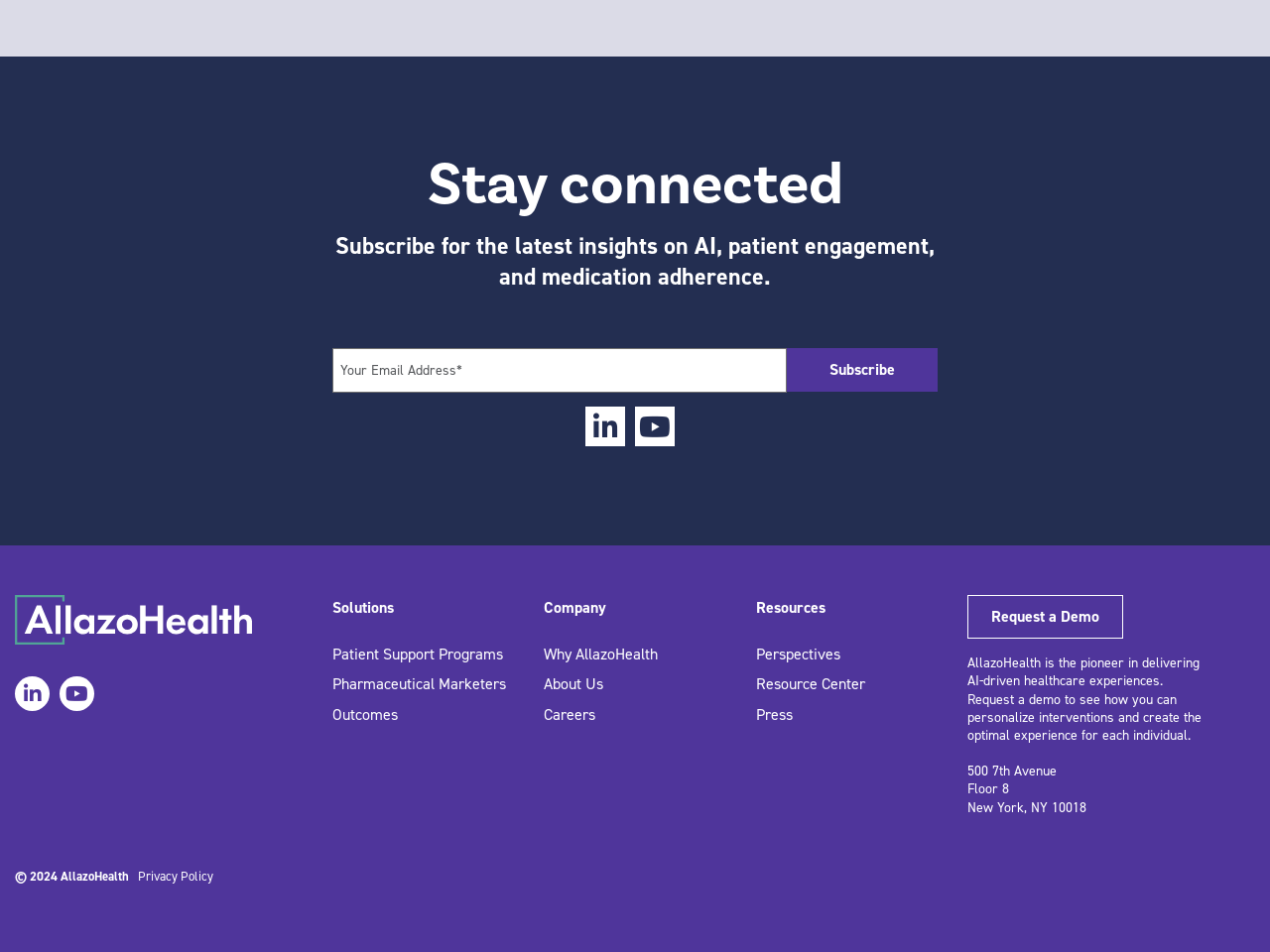Please find the bounding box for the UI element described by: "Press".

[0.595, 0.737, 0.738, 0.769]